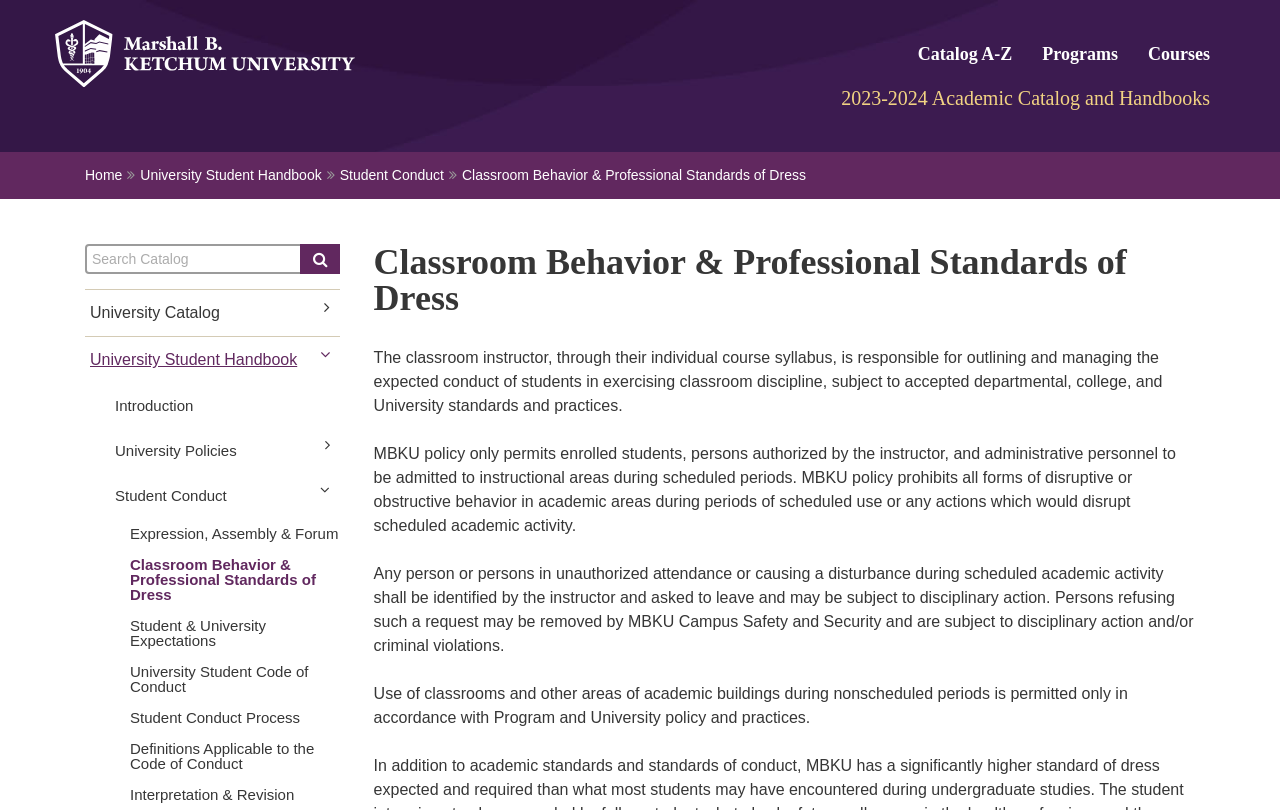What happens to unauthorized persons in academic areas?
Please provide a comprehensive answer to the question based on the webpage screenshot.

According to the webpage, any person or persons in unauthorized attendance or causing a disturbance during scheduled academic activity shall be identified by the instructor and asked to leave and may be subject to disciplinary action. Persons refusing such a request may be removed by MBKU Campus Safety and Security and are subject to disciplinary action and/or criminal violations.